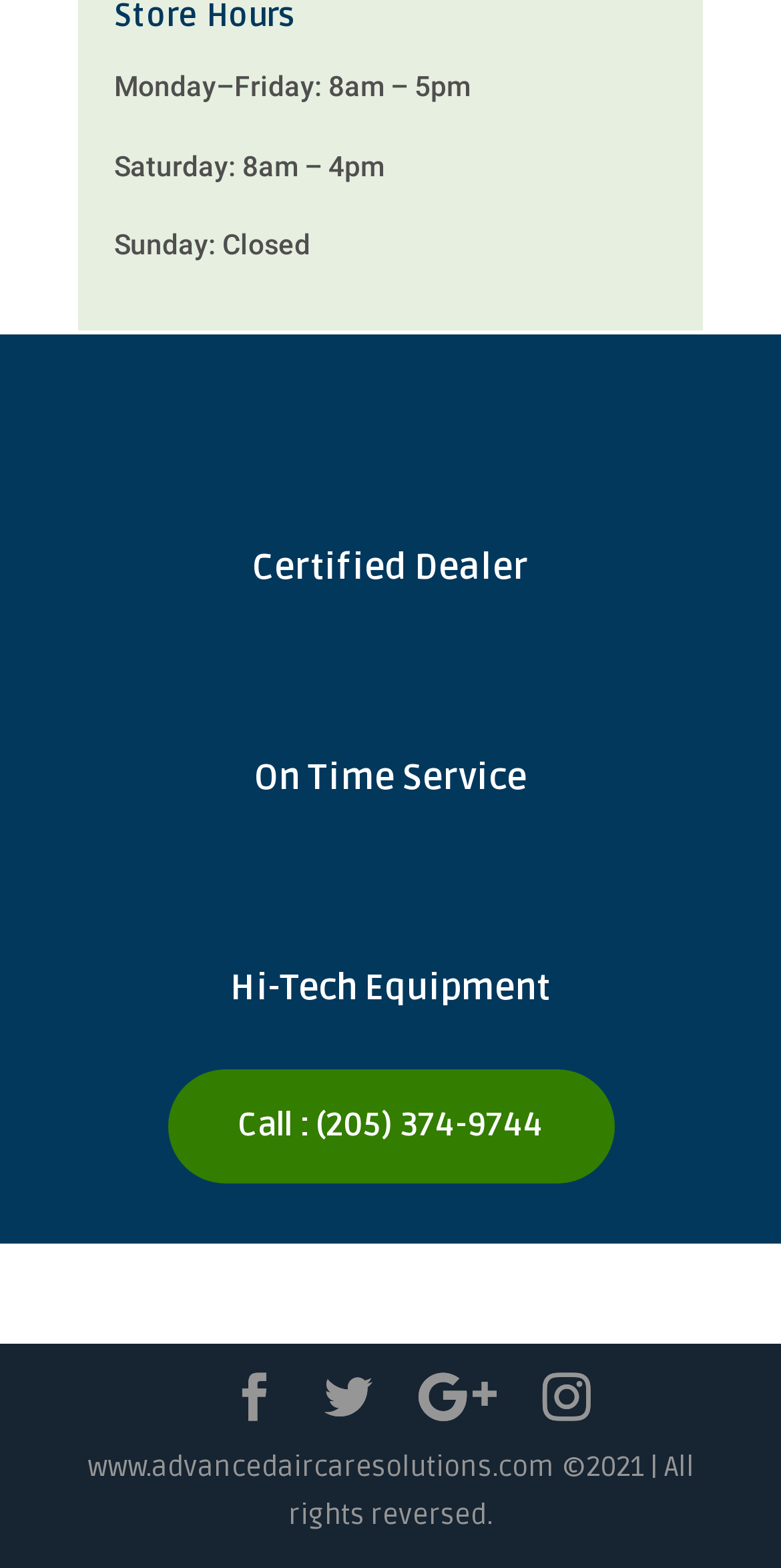Please respond in a single word or phrase: 
How many social media links are there?

4